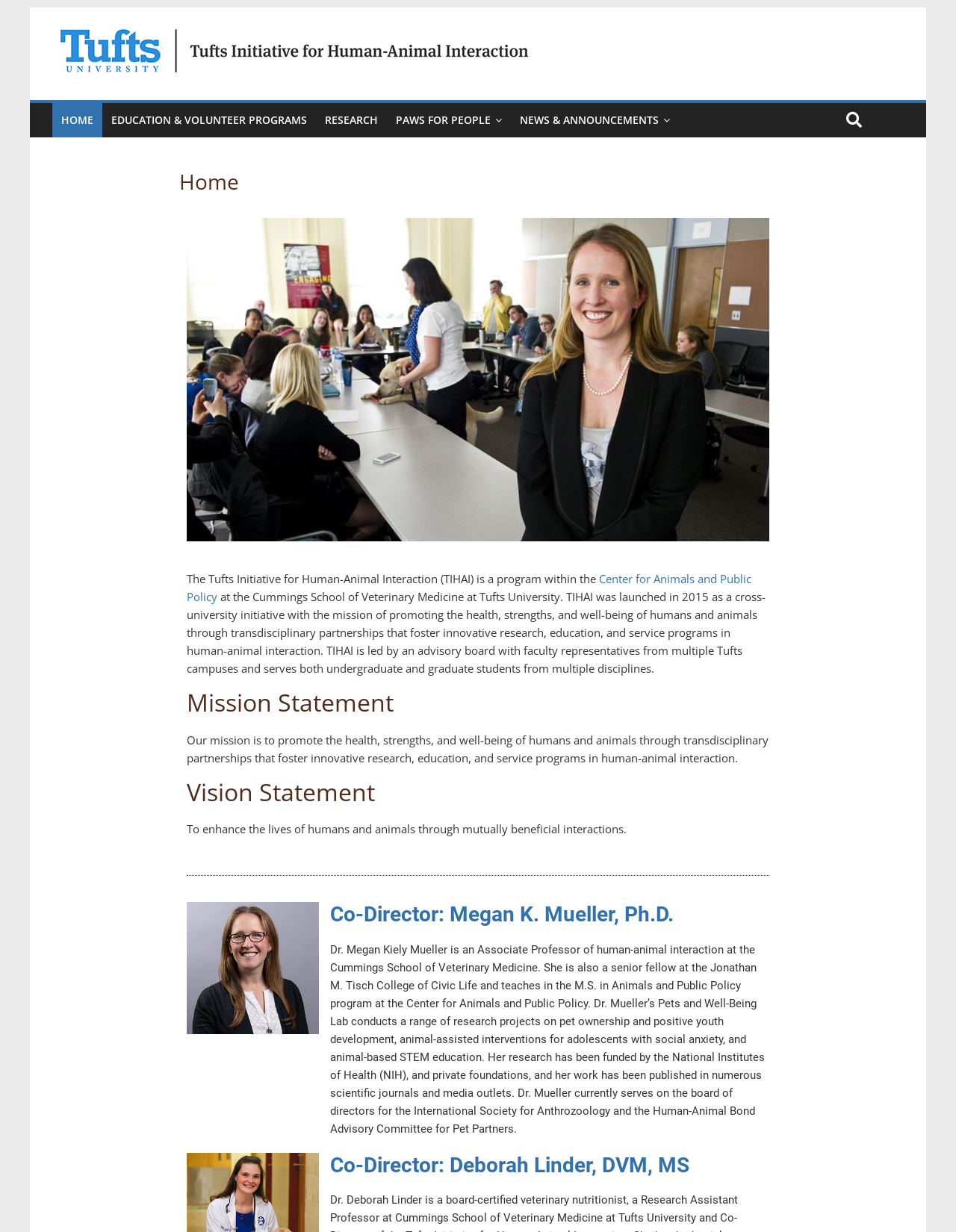Specify the bounding box coordinates of the area to click in order to execute this command: 'Click the HOME link'. The coordinates should consist of four float numbers ranging from 0 to 1, and should be formatted as [left, top, right, bottom].

[0.055, 0.084, 0.107, 0.112]